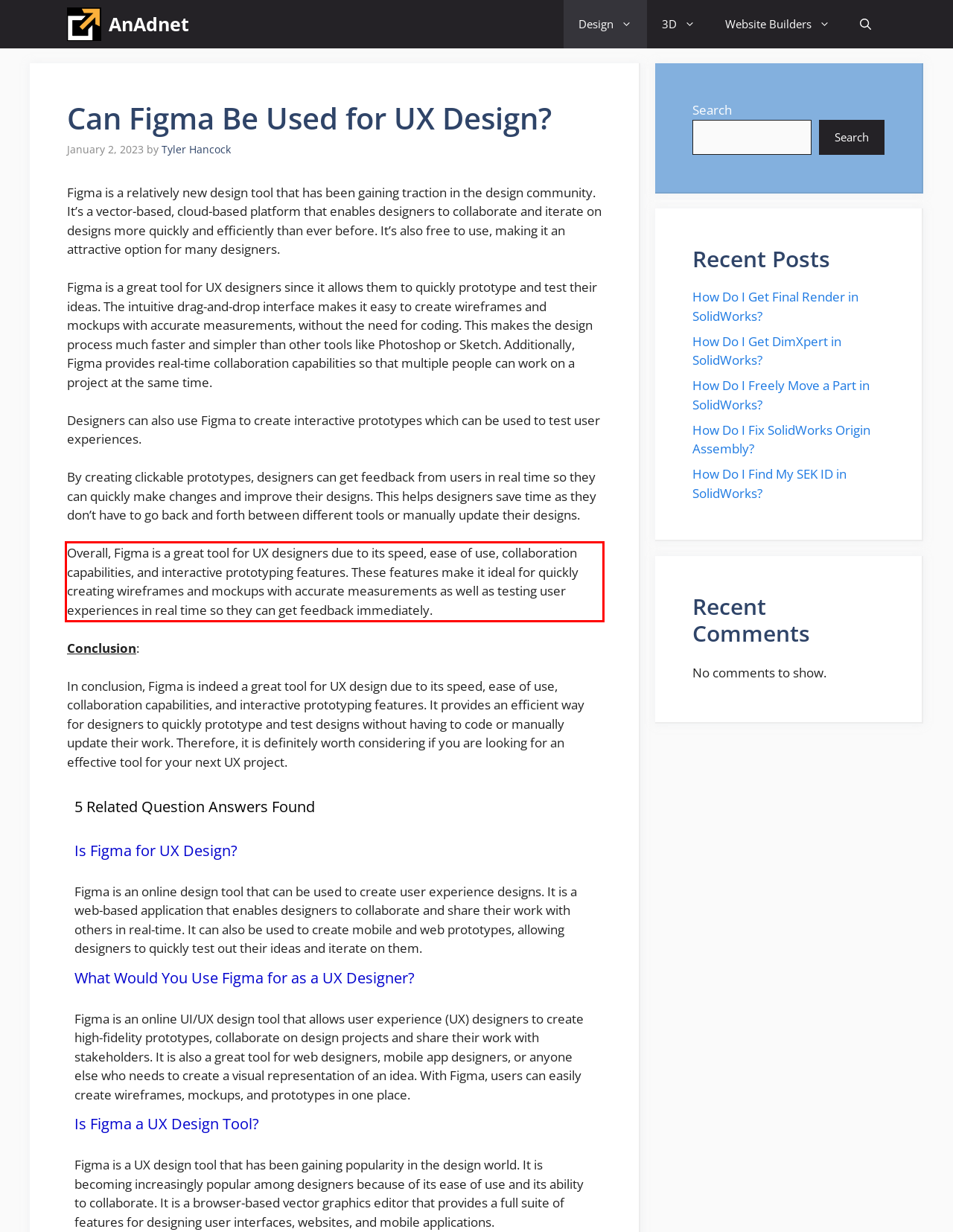Please examine the webpage screenshot containing a red bounding box and use OCR to recognize and output the text inside the red bounding box.

Overall, Figma is a great tool for UX designers due to its speed, ease of use, collaboration capabilities, and interactive prototyping features. These features make it ideal for quickly creating wireframes and mockups with accurate measurements as well as testing user experiences in real time so they can get feedback immediately.